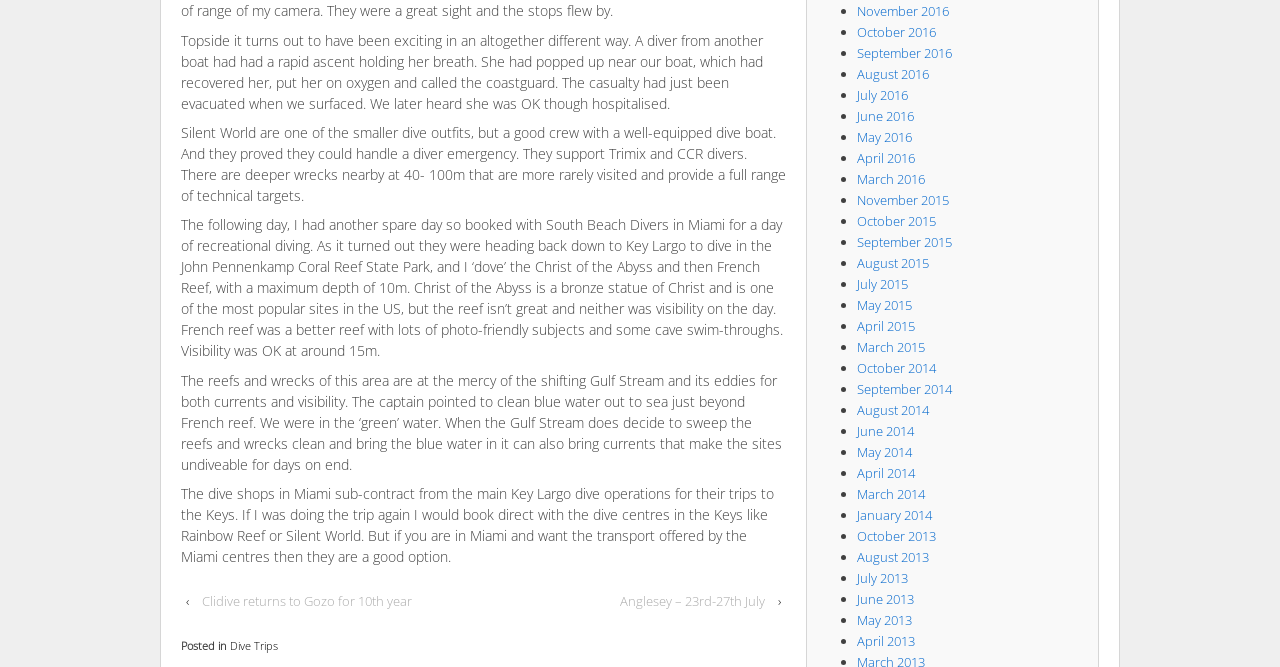Bounding box coordinates are specified in the format (top-left x, top-left y, bottom-right x, bottom-right y). All values are floating point numbers bounded between 0 and 1. Please provide the bounding box coordinate of the region this sentence describes: Anglesey – 23rd-27th July

[0.477, 0.882, 0.606, 0.921]